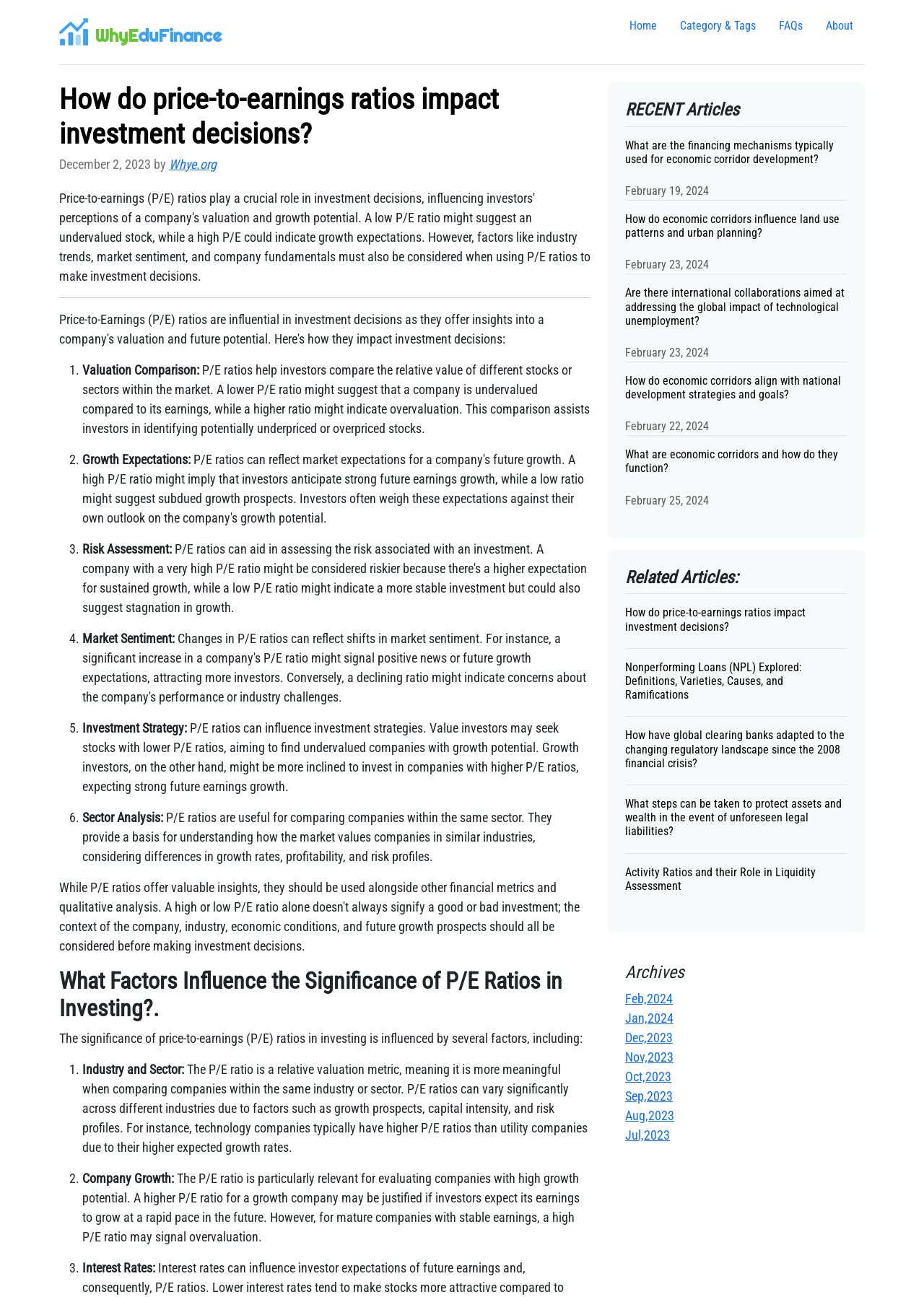Find the bounding box coordinates corresponding to the UI element with the description: "Category & Tags". The coordinates should be formatted as [left, top, right, bottom], with values as floats between 0 and 1.

[0.723, 0.009, 0.83, 0.031]